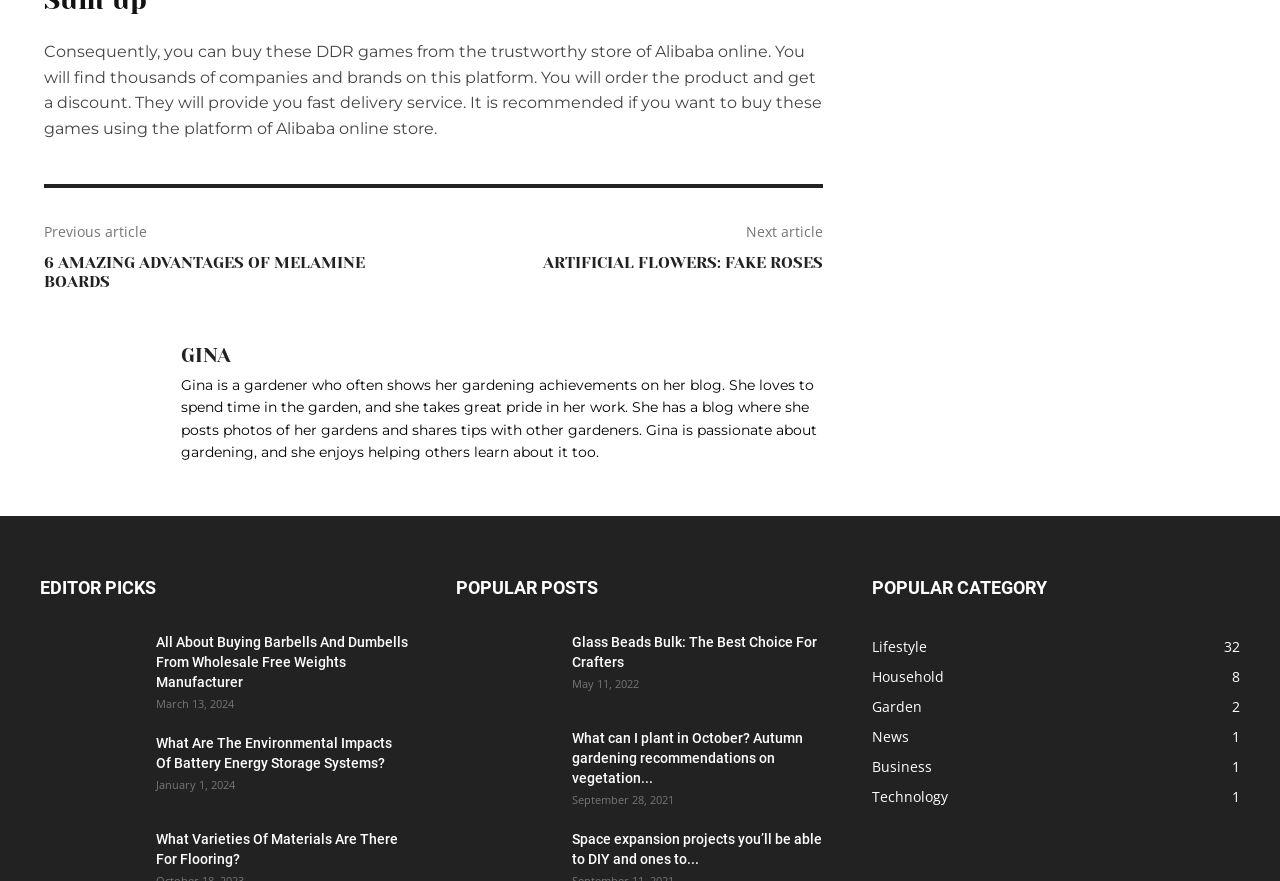How many articles are listed under 'EDITOR PICKS'? Examine the screenshot and reply using just one word or a brief phrase.

3